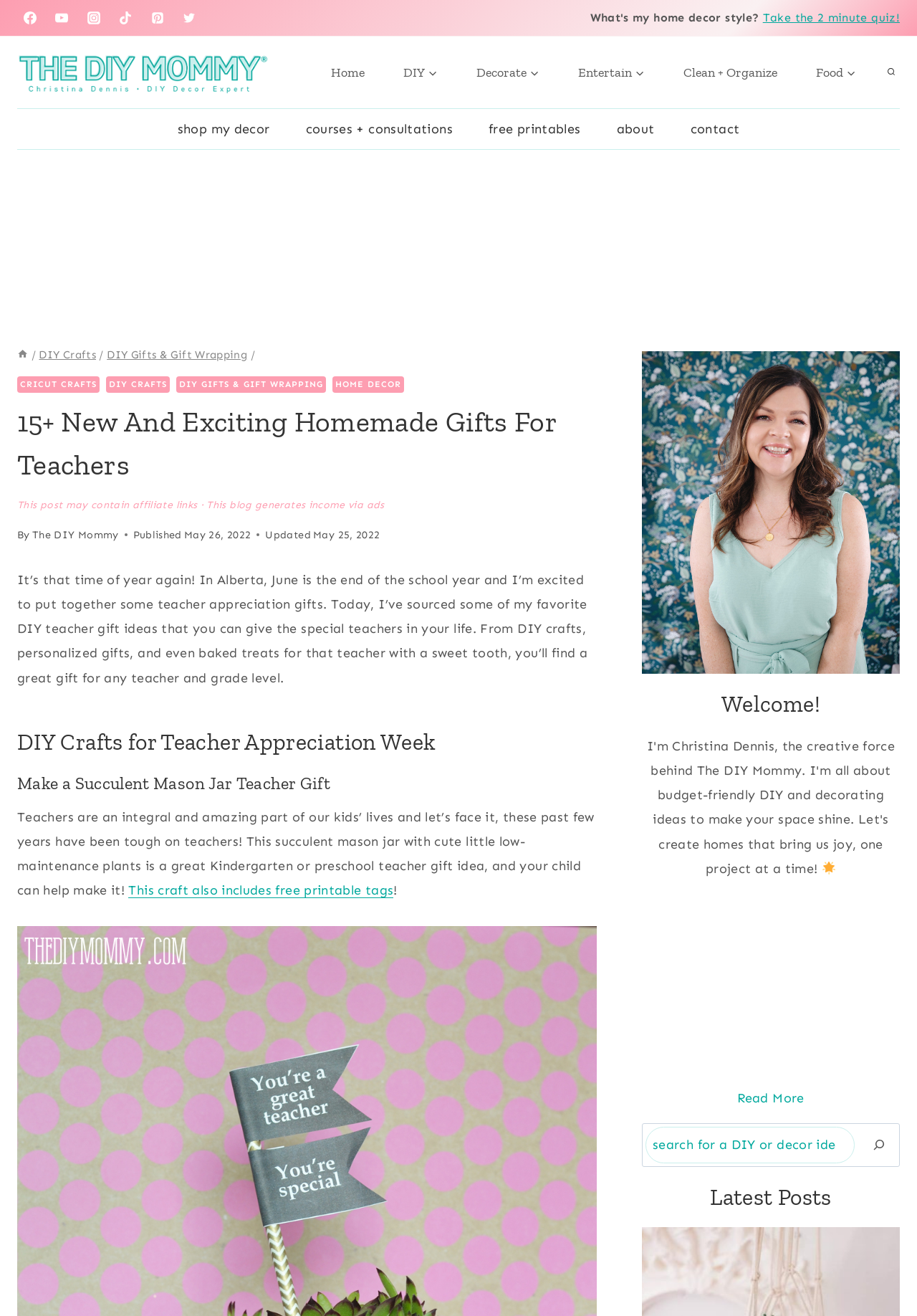Who is the author of the article?
Use the screenshot to answer the question with a single word or phrase.

The DIY Mommy